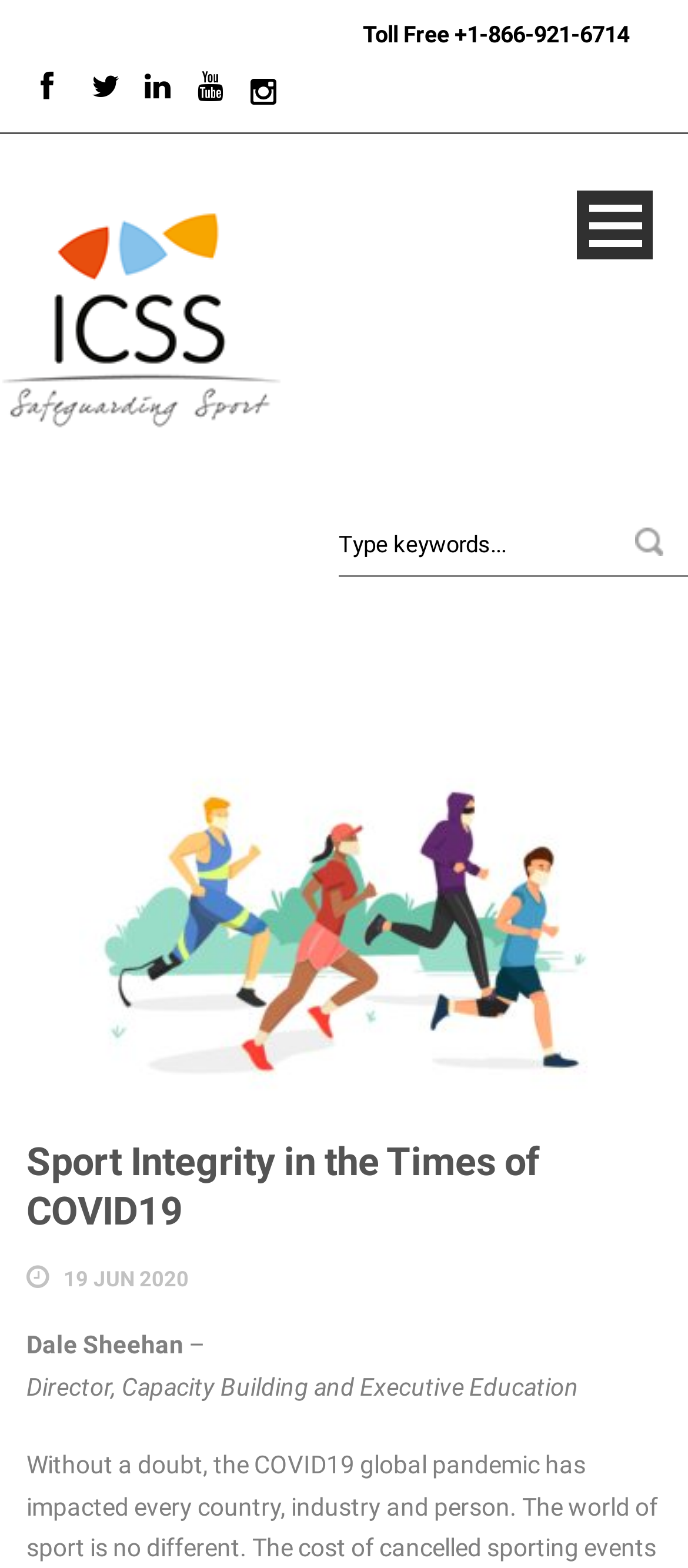Please provide a comprehensive answer to the question based on the screenshot: What is the phone number of the 24/7 Sport Integrity Hotline?

I found the phone number by looking at the link with the text '24/7 Sport Integrity Hotline | Toll Free +1-866-921-6714' at the top of the webpage.